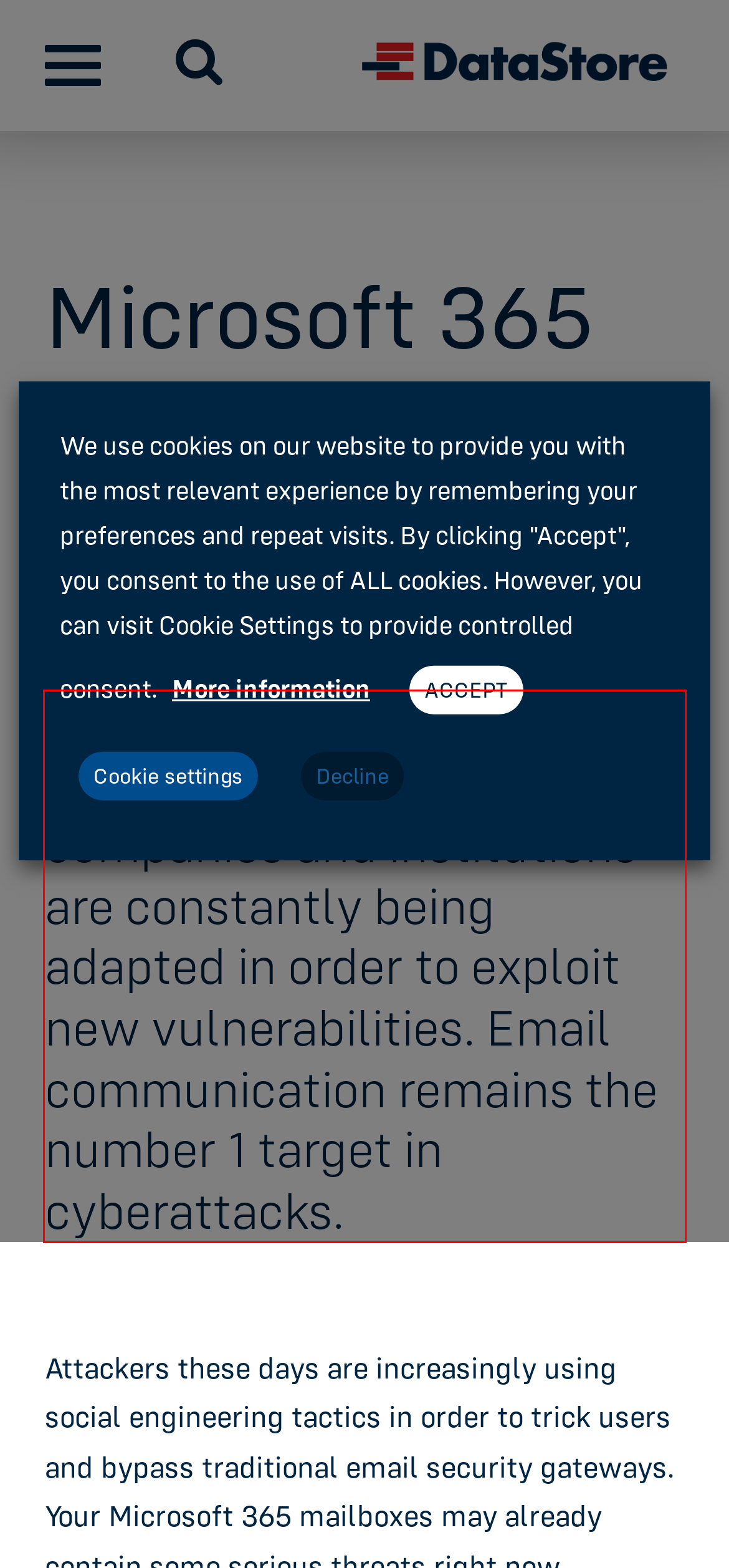You have a screenshot of a webpage with a red bounding box. Use OCR to generate the text contained within this red rectangle.

91% of all cyberattacks start with an email. Attacks on companies and institutions are constantly being adapted in order to exploit new vulnerabilities. Email communication remains the number 1 target in cyberattacks.